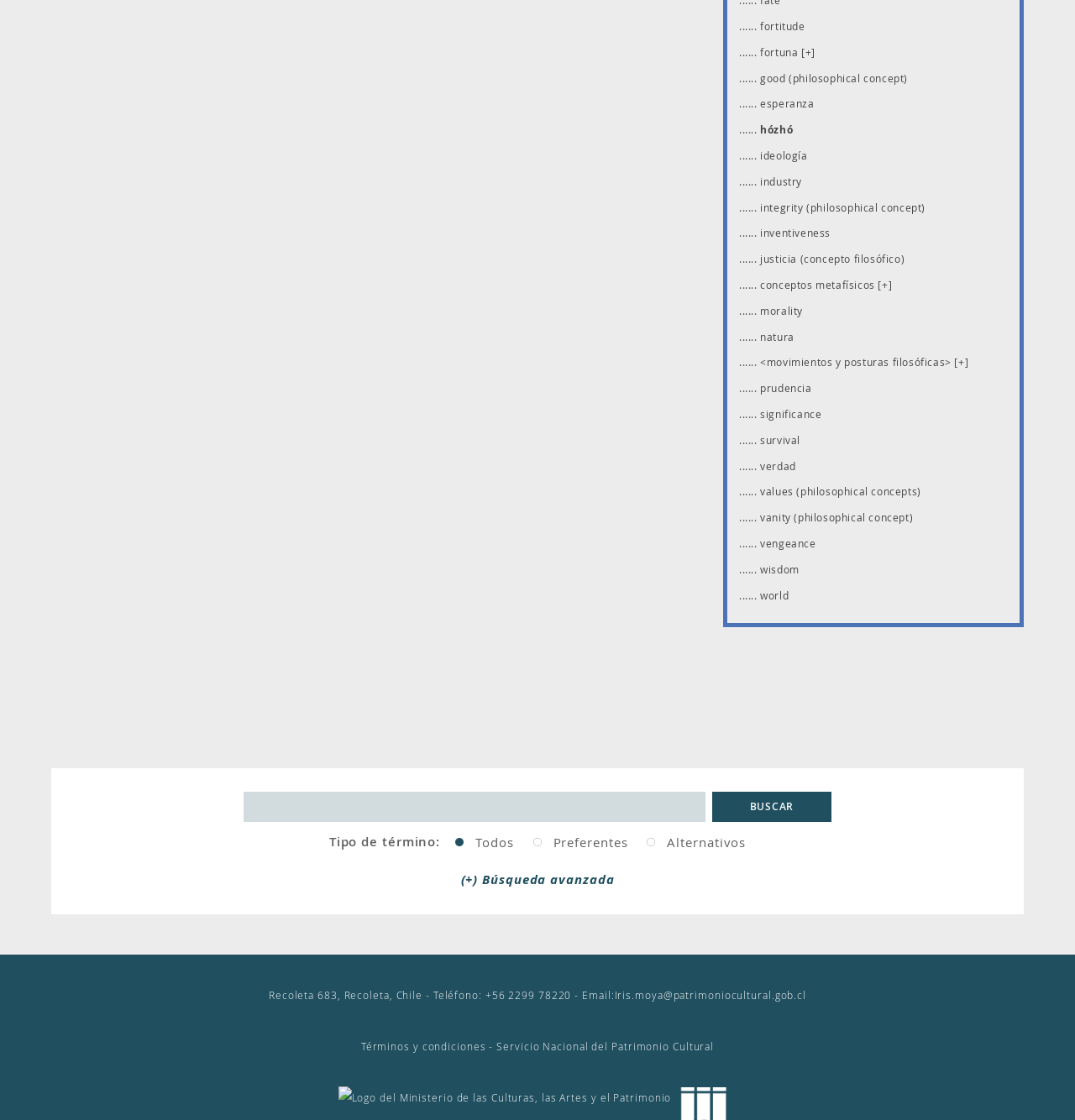Locate the bounding box coordinates for the element described below: "Servicio Nacional del Patrimonio Cultural". The coordinates must be four float values between 0 and 1, formatted as [left, top, right, bottom].

[0.462, 0.928, 0.664, 0.94]